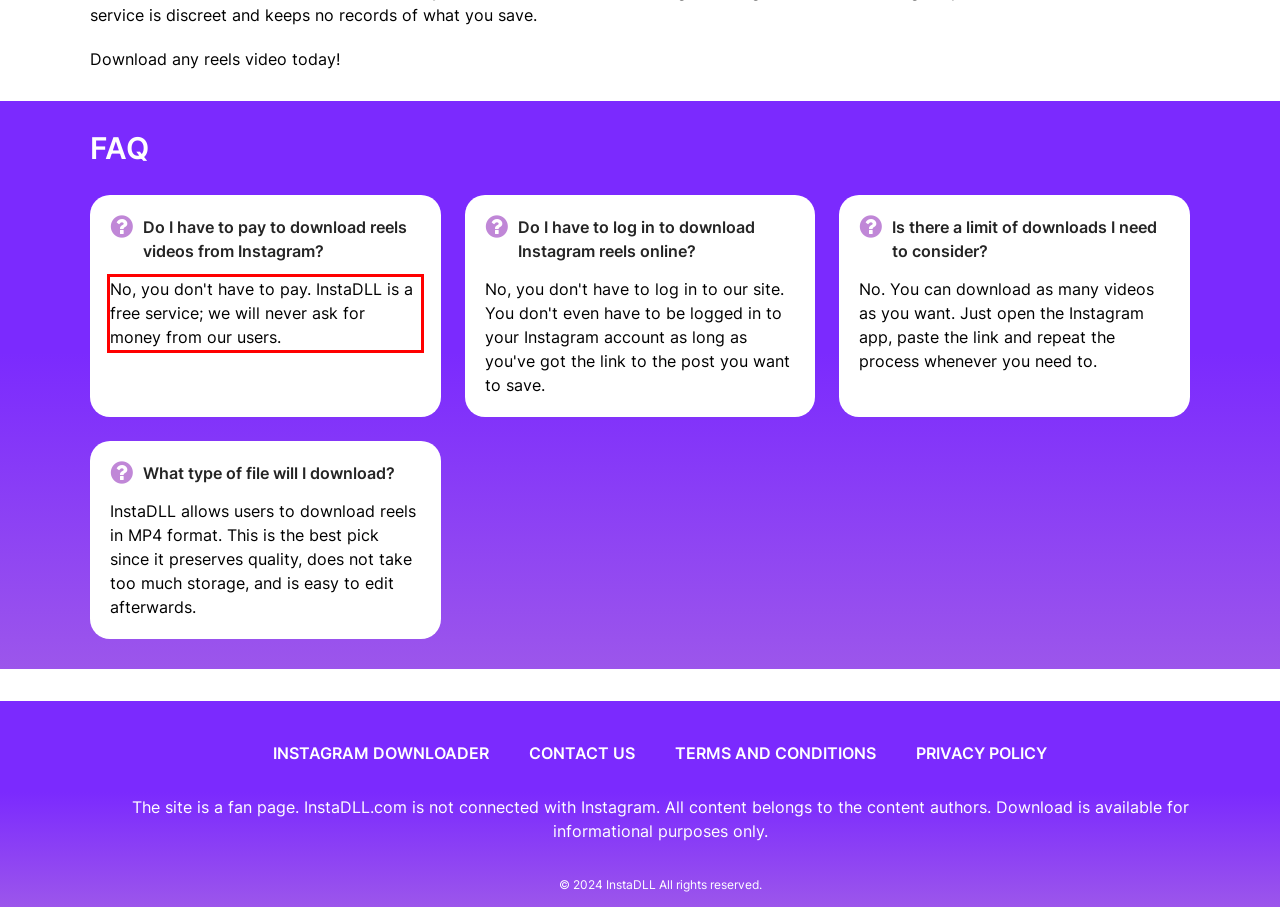Review the webpage screenshot provided, and perform OCR to extract the text from the red bounding box.

No, you don't have to pay. InstaDLL is a free service; we will never ask for money from our users.